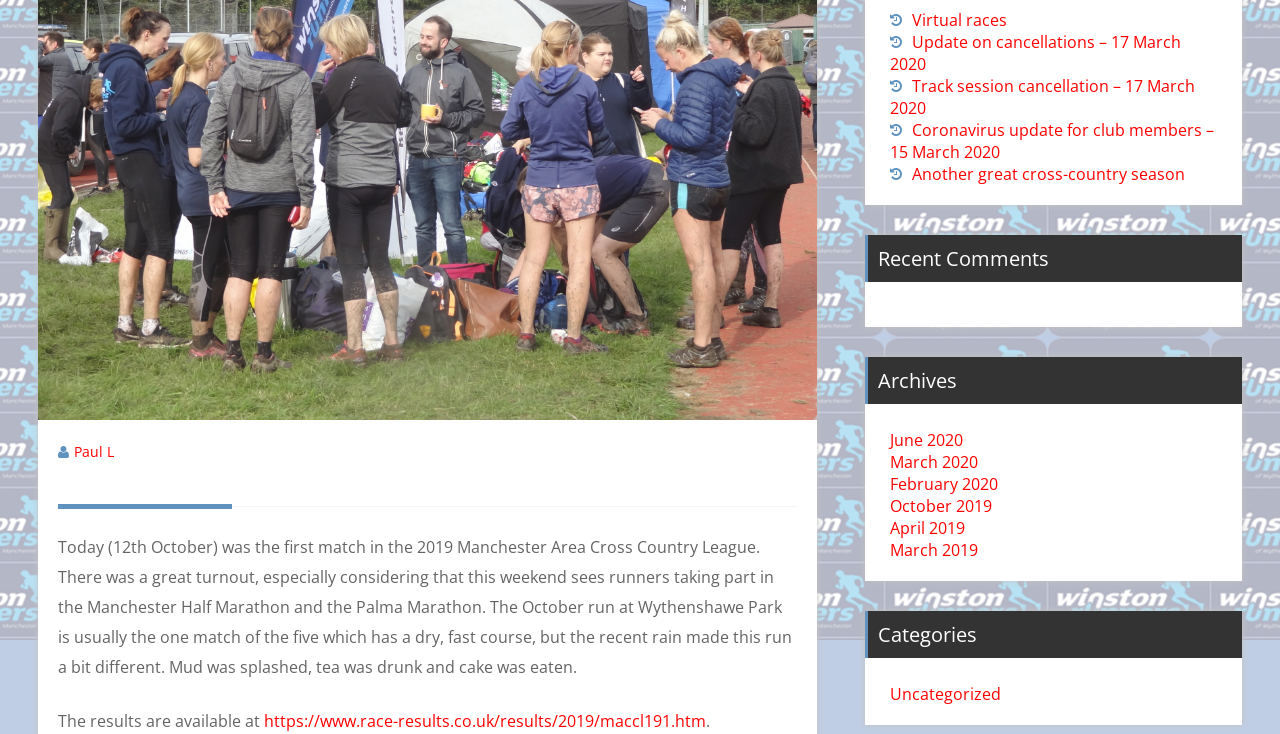Locate the bounding box coordinates of the UI element described by: "Virtual races". Provide the coordinates as four float numbers between 0 and 1, formatted as [left, top, right, bottom].

[0.712, 0.013, 0.786, 0.043]